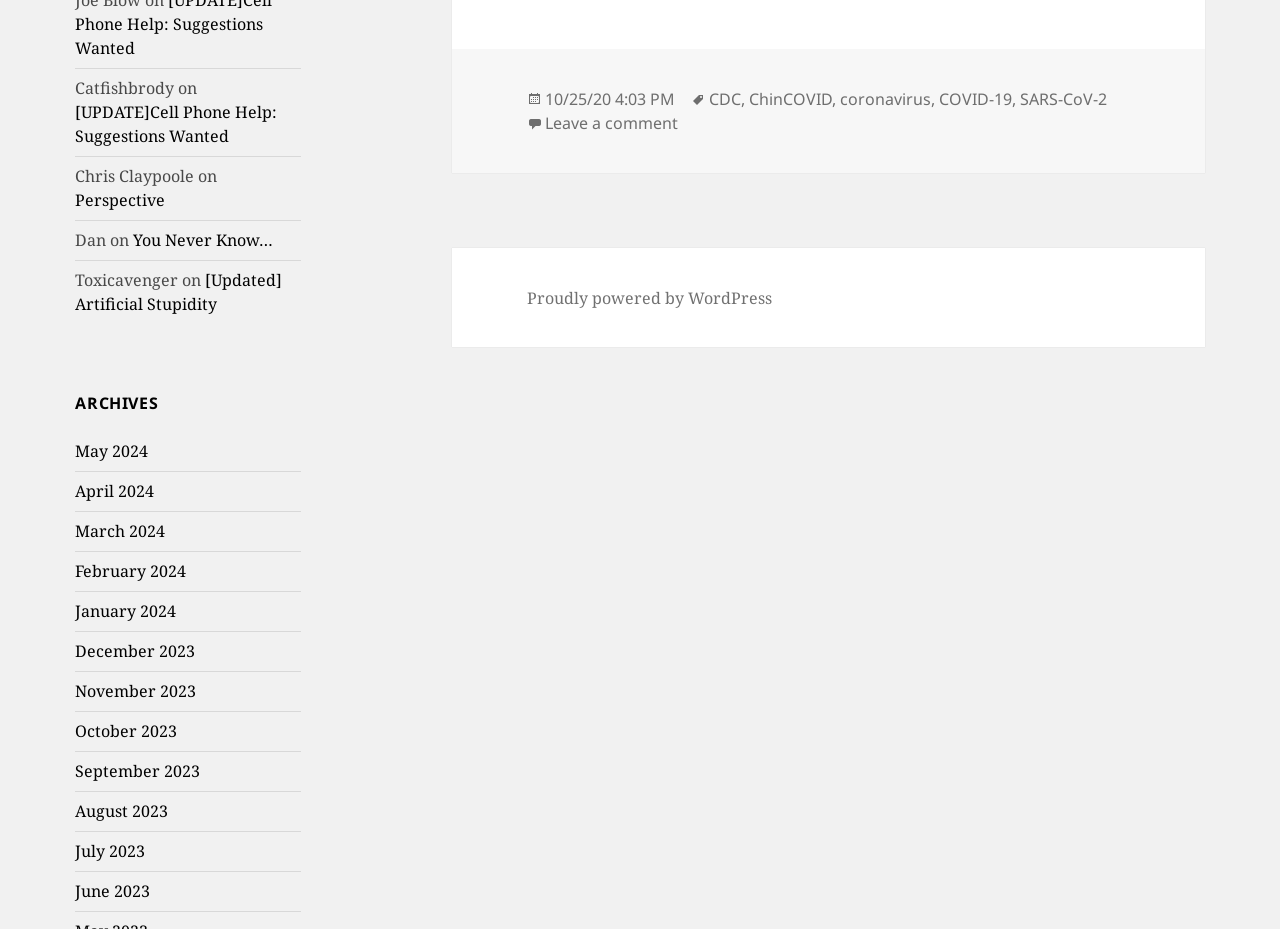Give a one-word or one-phrase response to the question: 
What is the category of the archives section?

Months